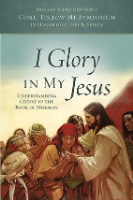Reply to the question with a single word or phrase:
What is the focus of the book?

Understanding Christ in the Book of Mormon